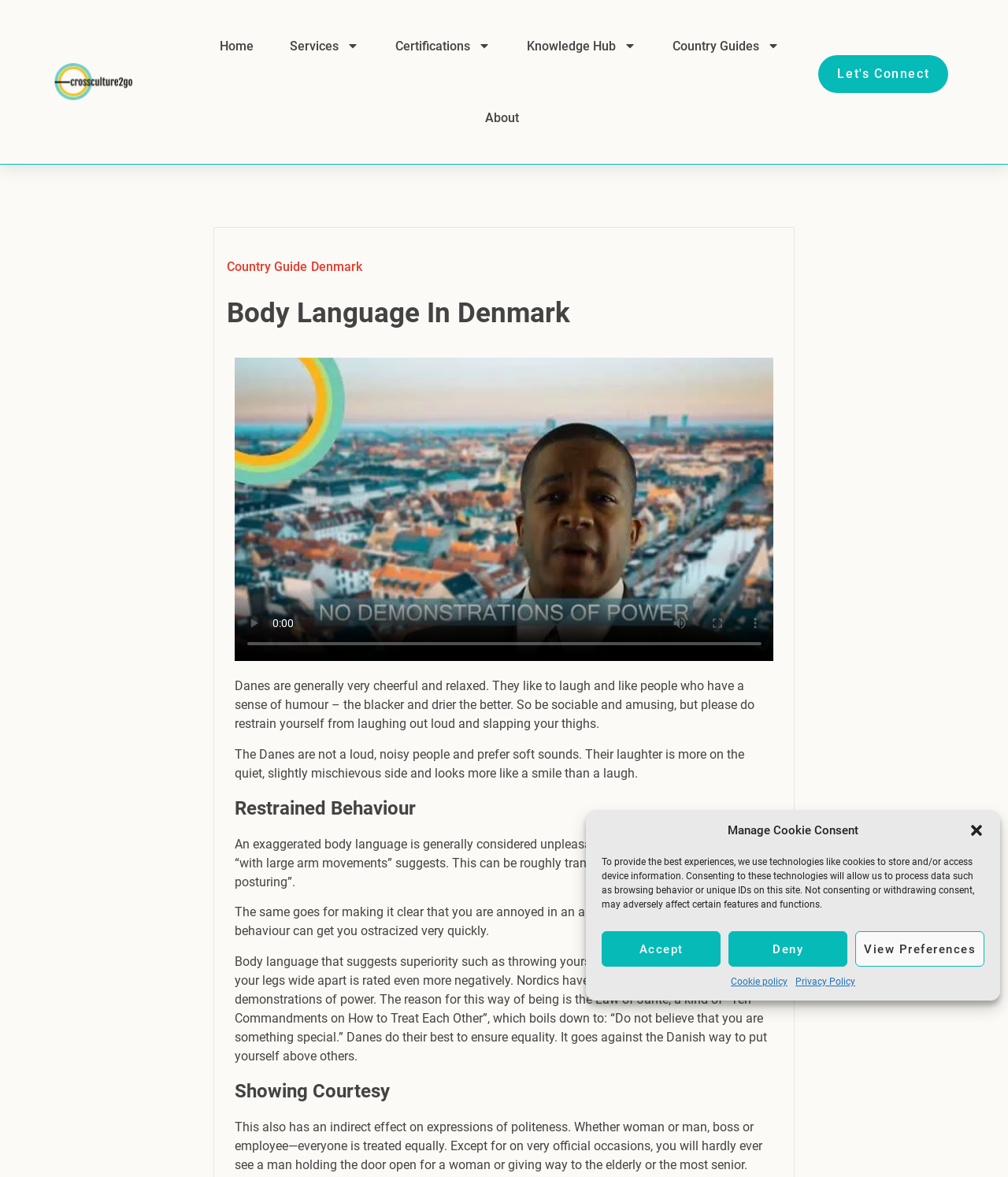How do Danes prefer to laugh?
Provide a well-explained and detailed answer to the question.

Danes prefer to laugh quietly, as mentioned in the StaticText element 'Their laughter is more on the quiet, slightly mischievous side and looks more like a smile than a laugh.' with bounding box coordinates [0.233, 0.634, 0.738, 0.663].